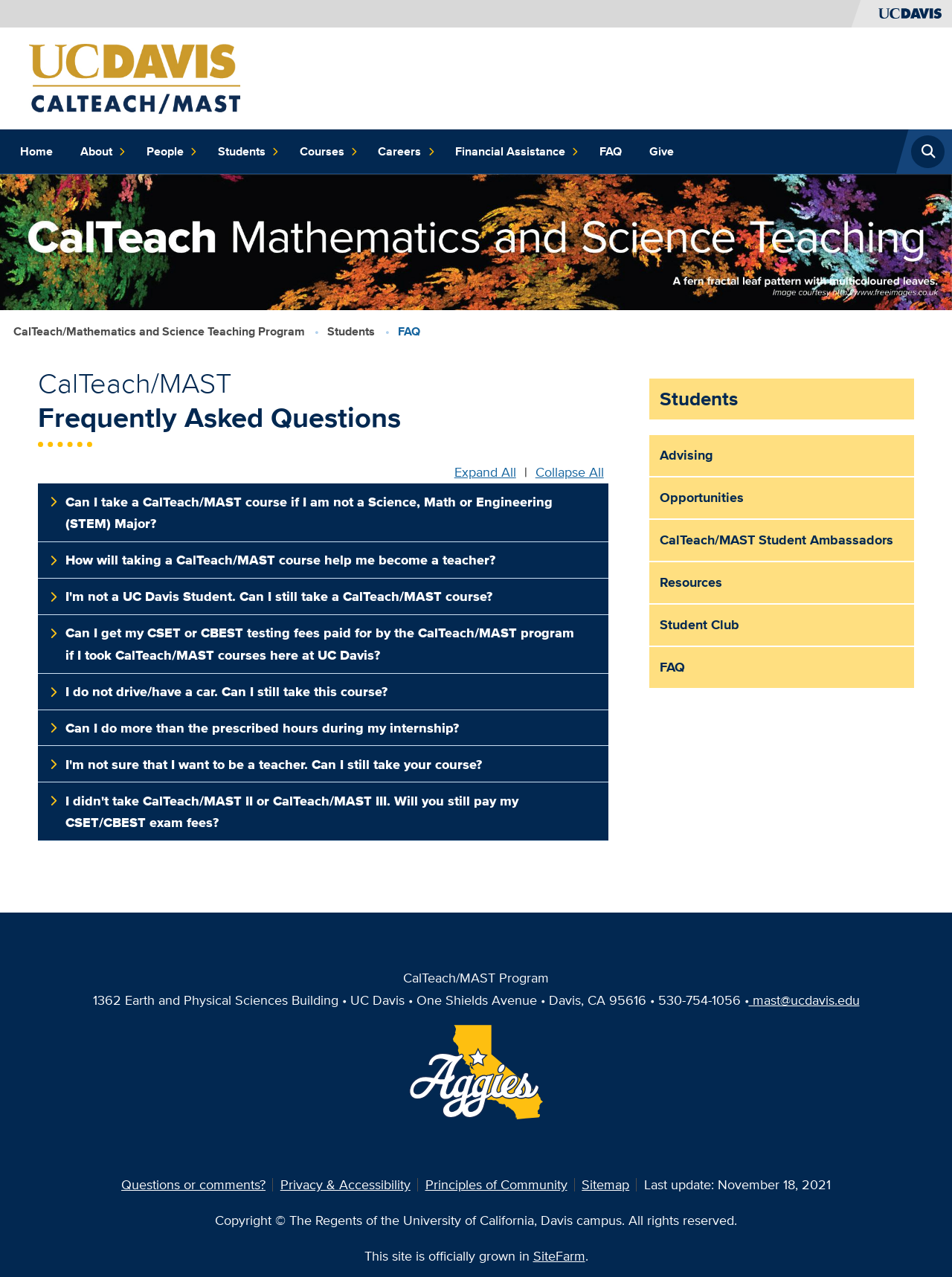Refer to the image and answer the question with as much detail as possible: What is the title of the FAQ page?

The title of the FAQ page is located at the top of the main content area, and it is a heading that reads 'CalTeach/MAST Frequently Asked Questions'.